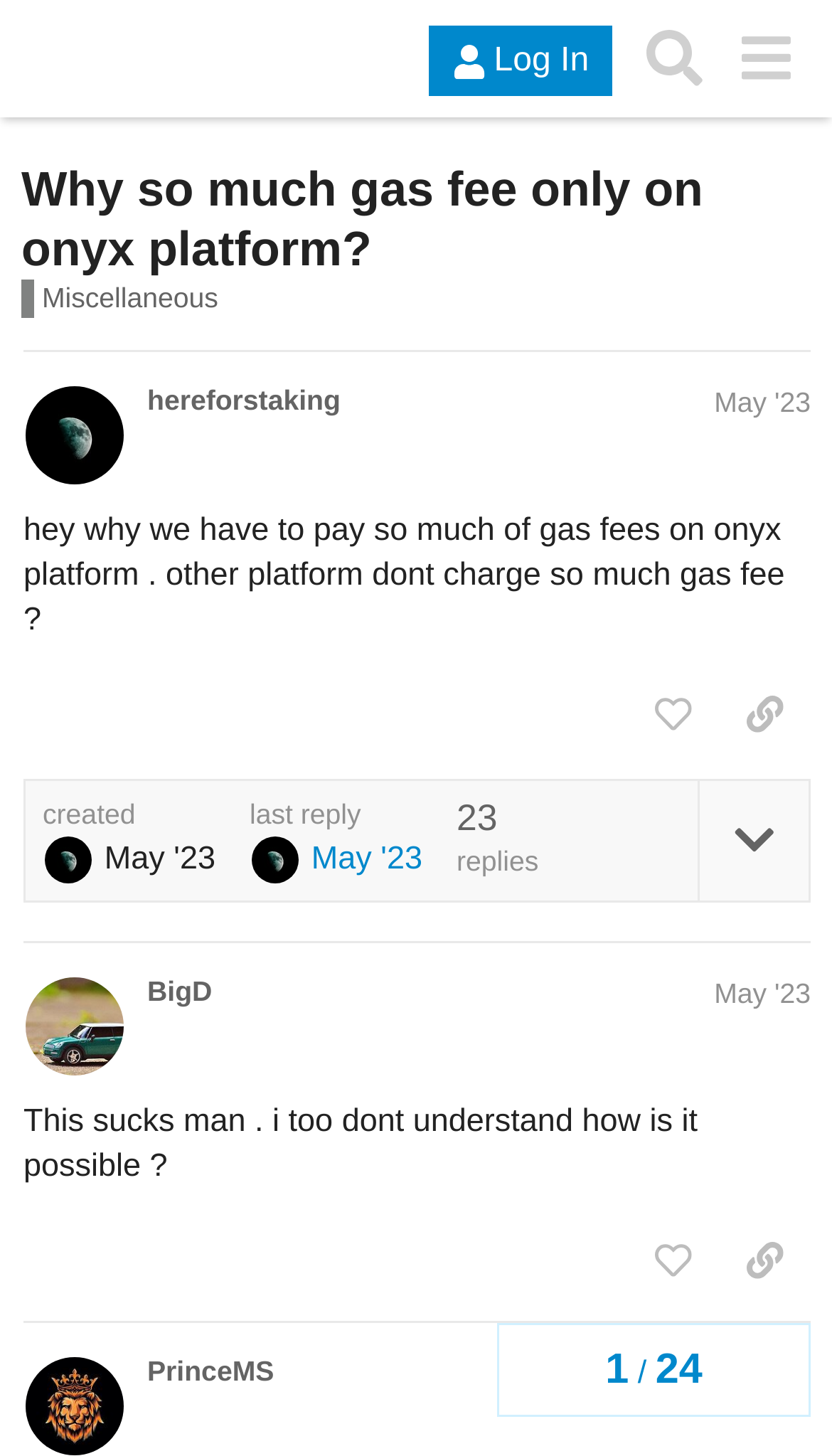What is the topic of the discussion?
Use the information from the screenshot to give a comprehensive response to the question.

I looked at the heading of the page and found the text 'Why so much gas fee only on onyx platform?' which suggests that the topic of the discussion is about gas fees on the Onyx platform.